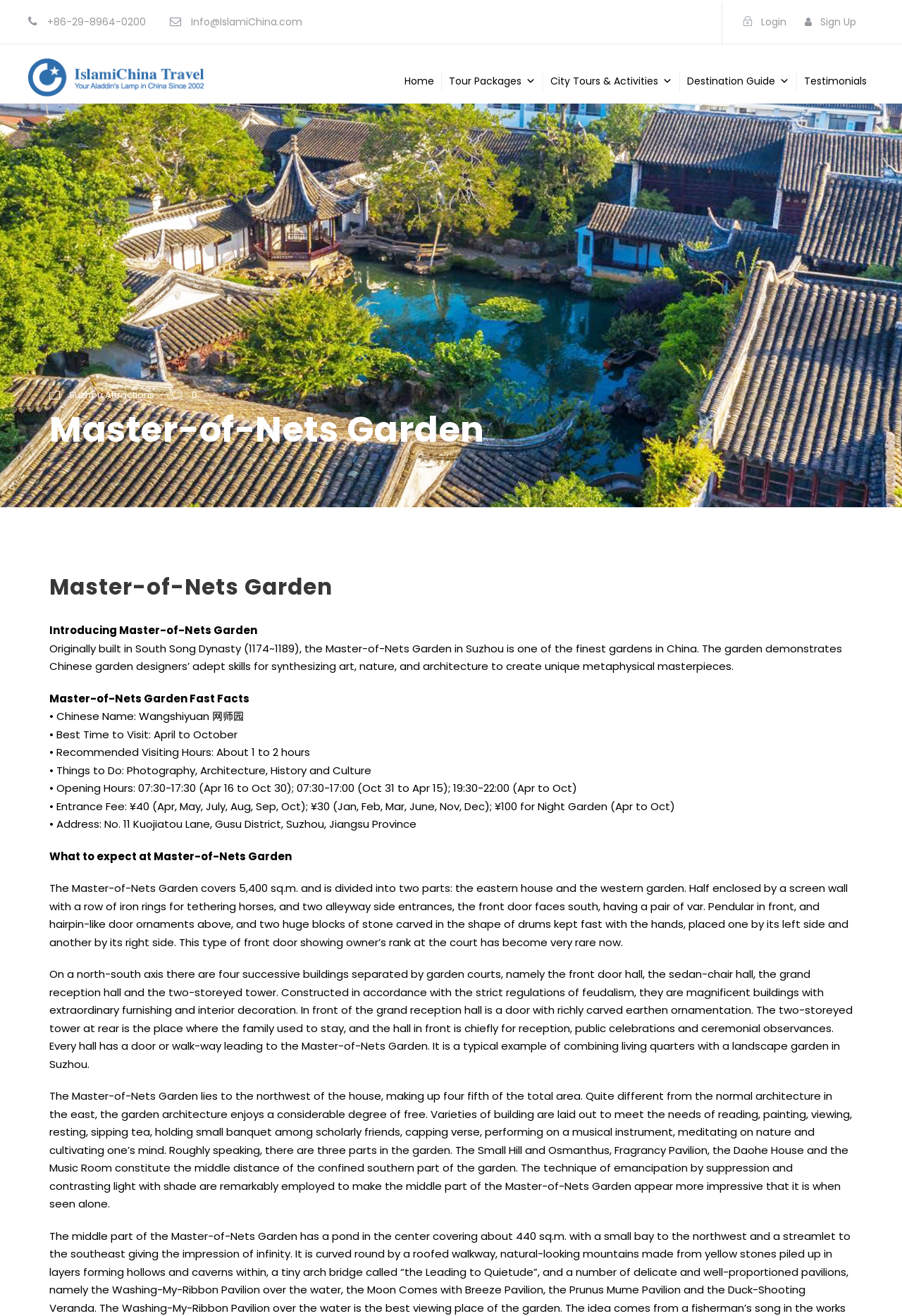What is the recommended visiting hour for the Master-of-Nets Garden?
Answer the question with a single word or phrase derived from the image.

About 1 to 2 hours